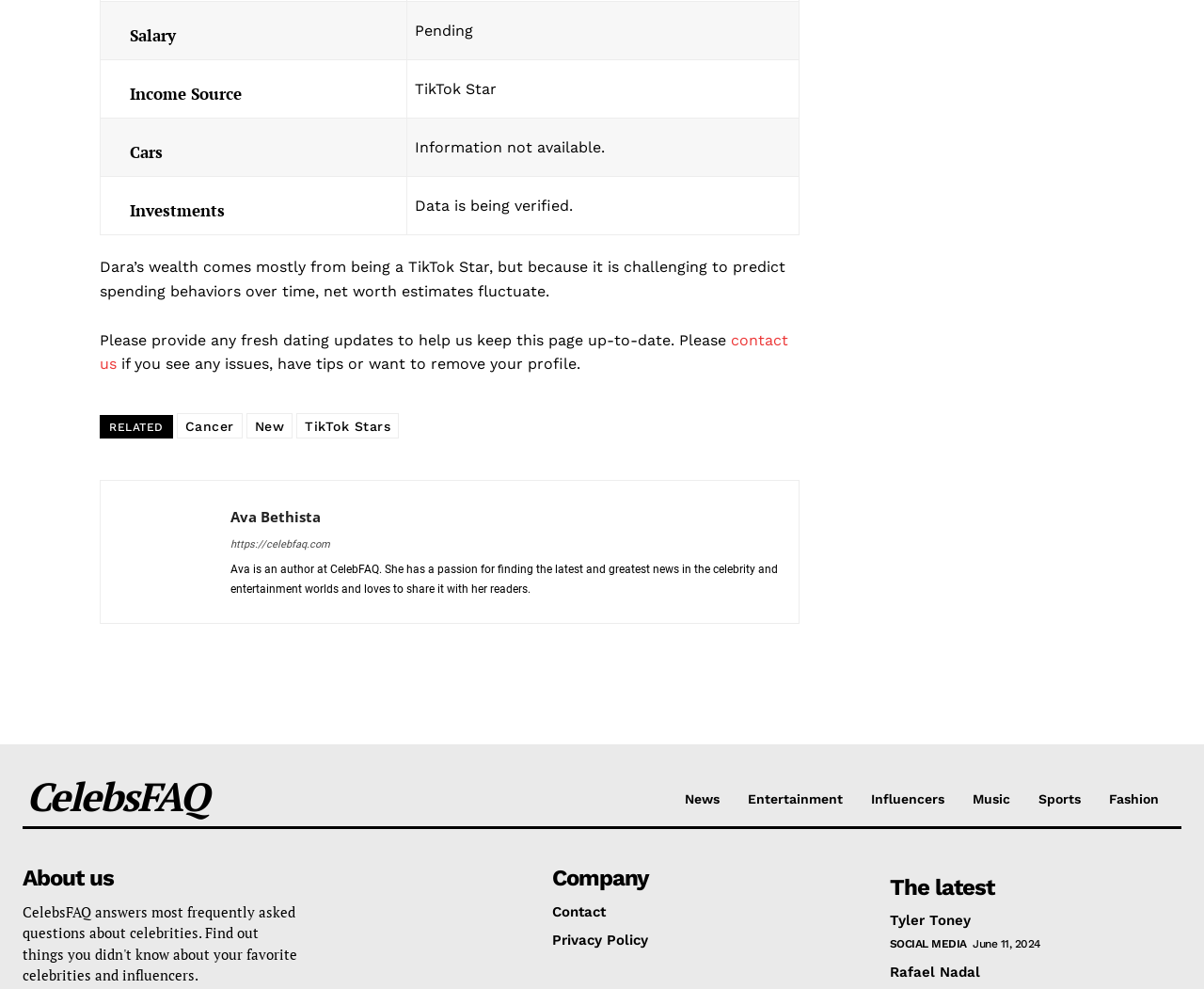Who is the author of the article?
Your answer should be a single word or phrase derived from the screenshot.

Ava Bethista